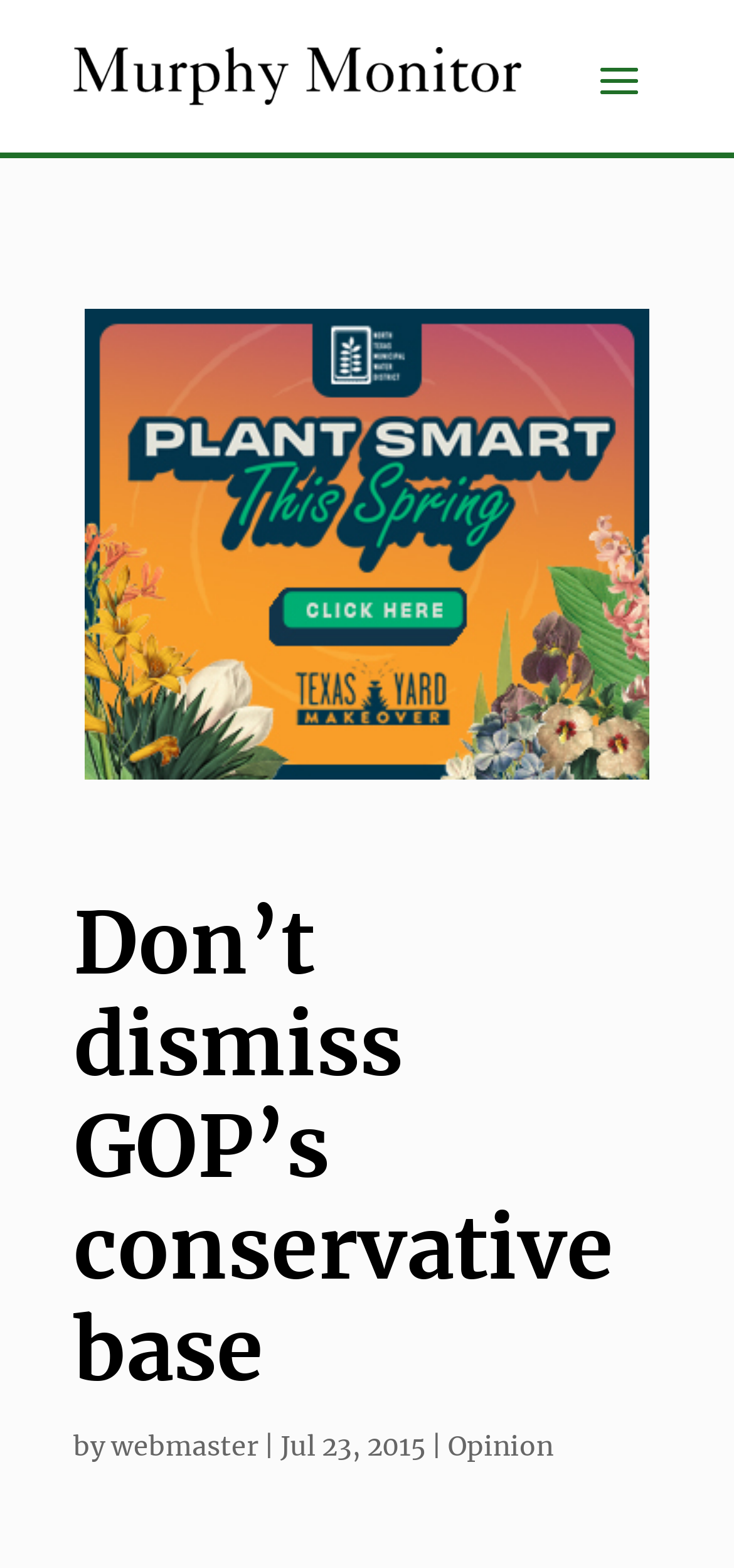What is the date of publication?
Please answer using one word or phrase, based on the screenshot.

Jul 23, 2015